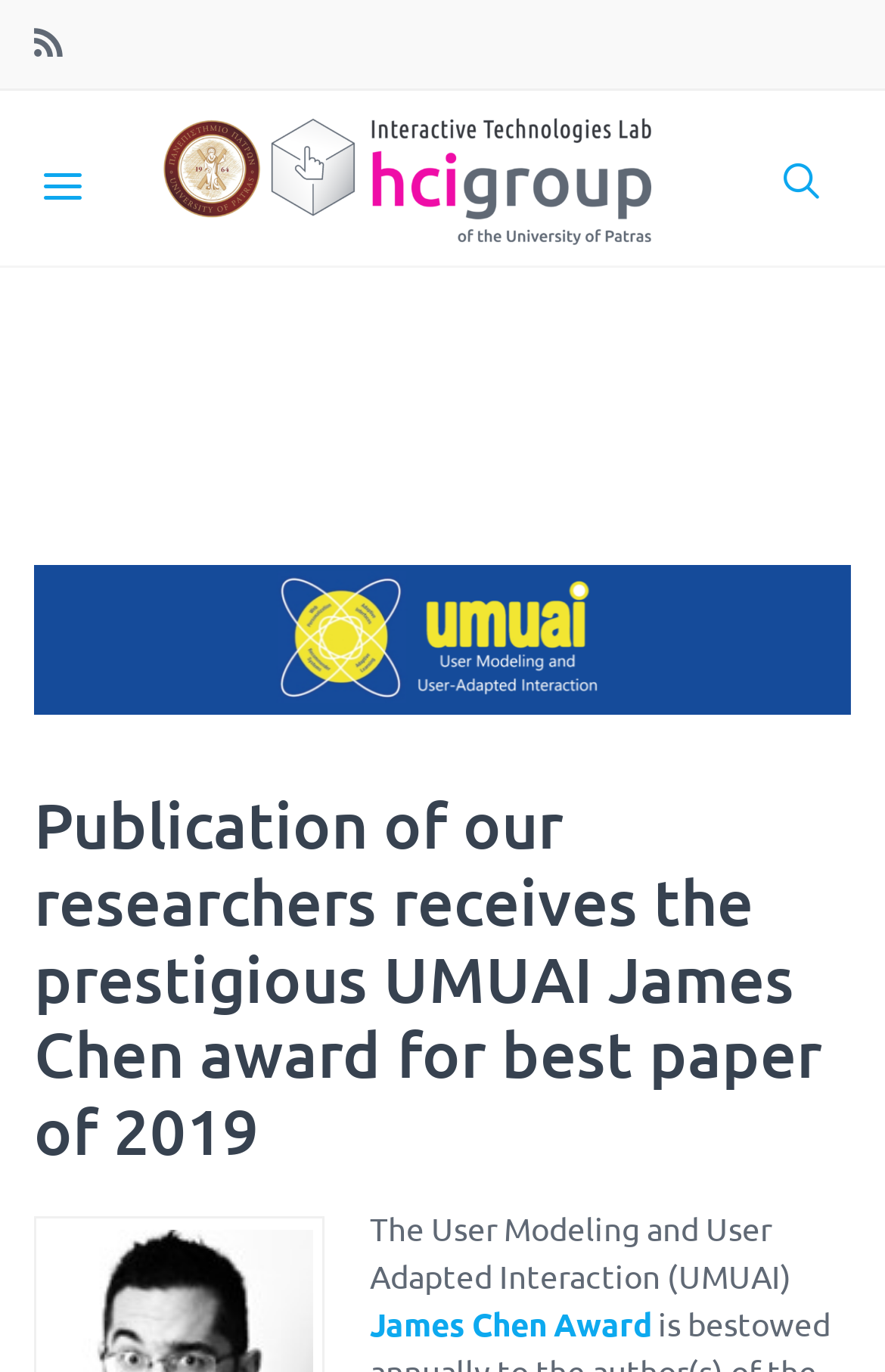Provide a thorough summary of the webpage.

The webpage appears to be an announcement page, celebrating the achievement of researchers receiving the prestigious UMUAI James Chen award for best paper of 2019. 

At the top left of the page, there is a small icon represented by '\ue00b'. Below this icon, there are two links side by side: one is another icon represented by '\ue120', and the other is a text link "Εργαστήριο Διαδραστικών Τεχνολογιών" accompanied by an image with the same name. 

On the top right of the page, there is a layout table containing a figure that spans most of the width. 

Below the top section, there is a heading that occupies most of the page width, stating "Publication of our researchers receives the prestigious UMUAI James Chen award for best paper of 2019". 

Underneath the heading, there is a paragraph of text that starts with "The User Modeling and User Adapted Interaction (UMUAI)". This paragraph is followed by a link to "James Chen Award" at the bottom of the page.